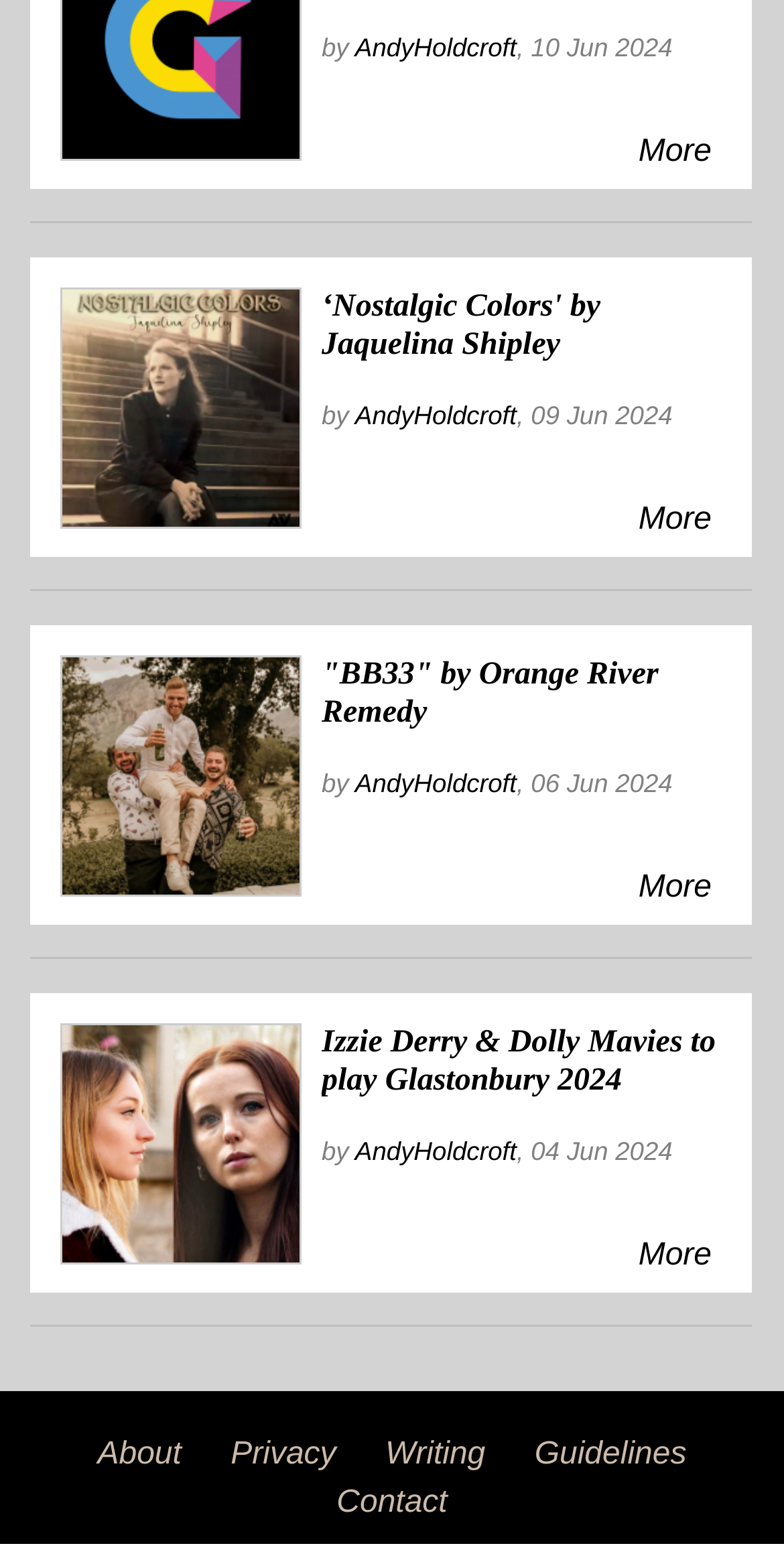What is the date of the third article?
Use the image to answer the question with a single word or phrase.

06 Jun 2024